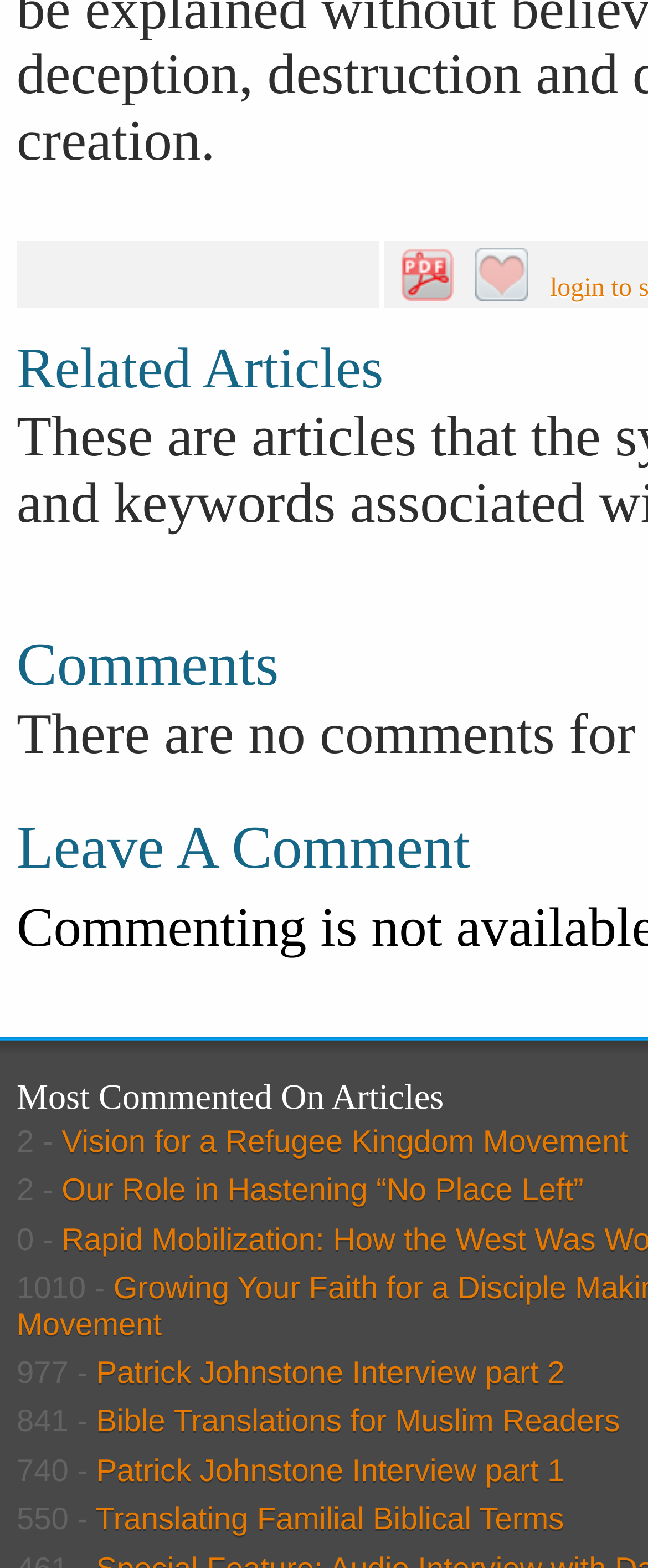Respond to the question below with a concise word or phrase:
What is the text above the link 'Vision for a Refugee Kingdom Movement'?

2 -